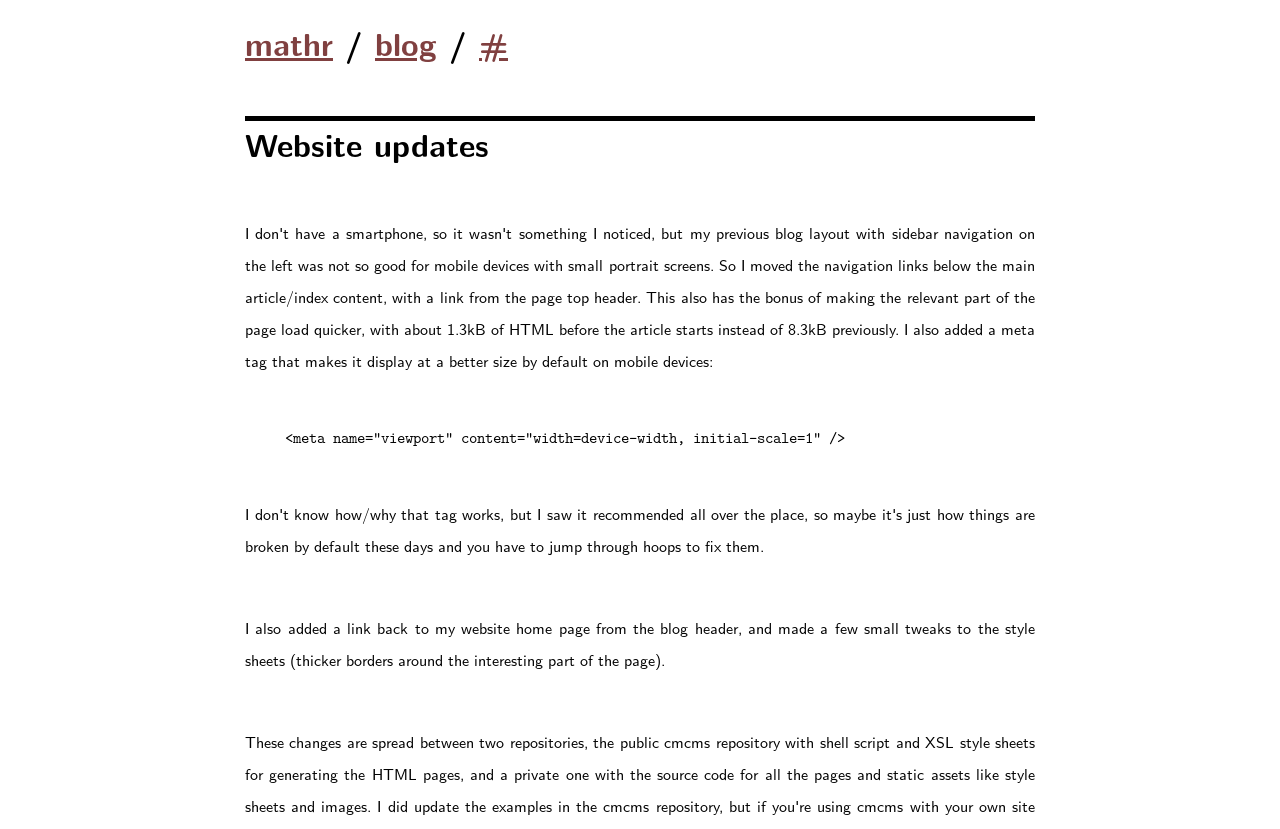Write an extensive caption that covers every aspect of the webpage.

The webpage appears to be a blog post titled "Website updates" under the "mathr" blog category. At the top, there is a heading with three links: "mathr", "blog", and "#". Below this heading, there is a larger heading that reads "Website updates". 

On the page, there is a blockquote section that contains a meta tag description, which is not visible to users. 

Below the blockquote, there is a paragraph of text that describes the updates made to the website, including adding a link back to the home page from the blog header and making minor adjustments to the style sheets to thicken borders around the main content area.